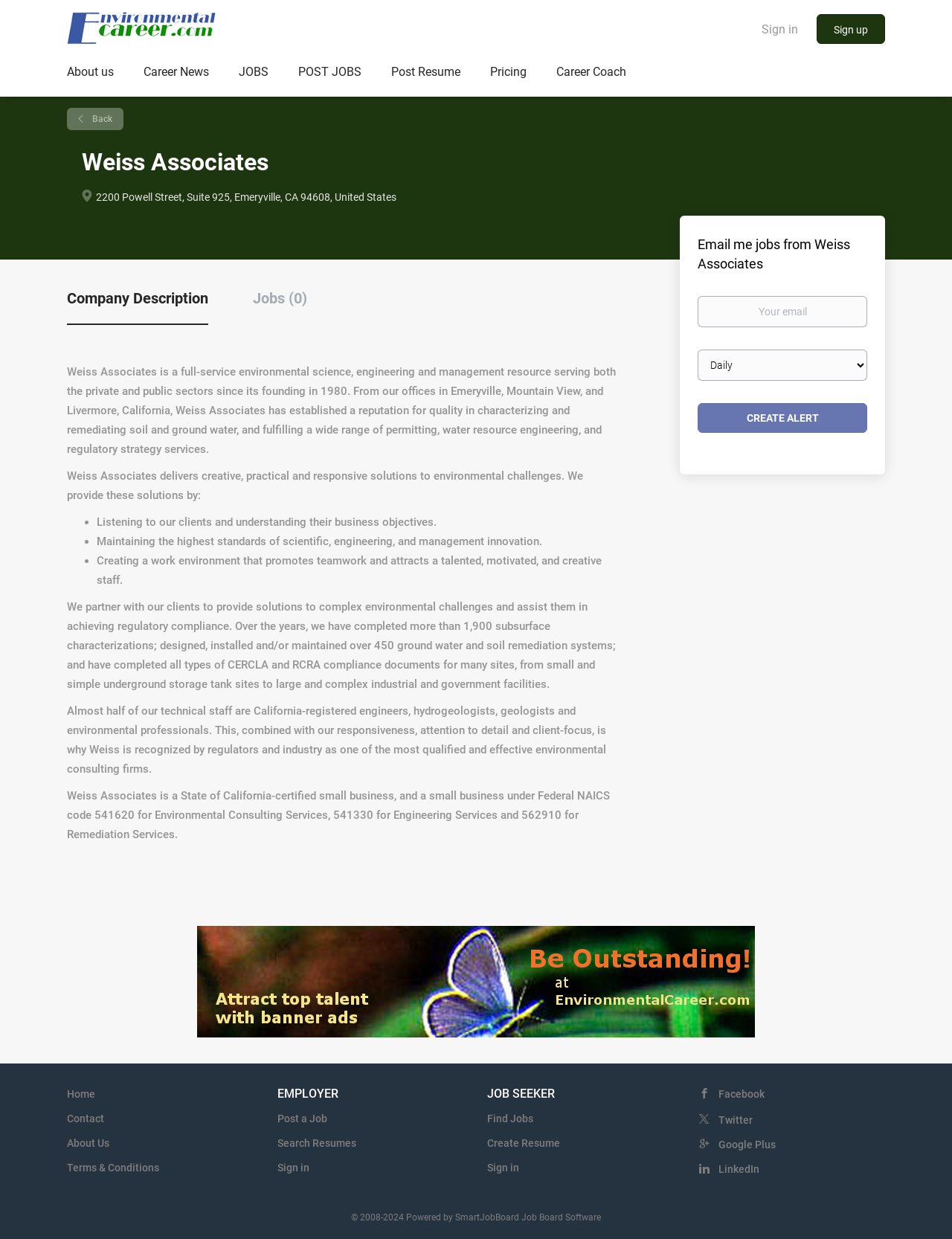Identify the bounding box coordinates of the clickable region to carry out the given instruction: "Create job alert".

[0.733, 0.325, 0.911, 0.349]